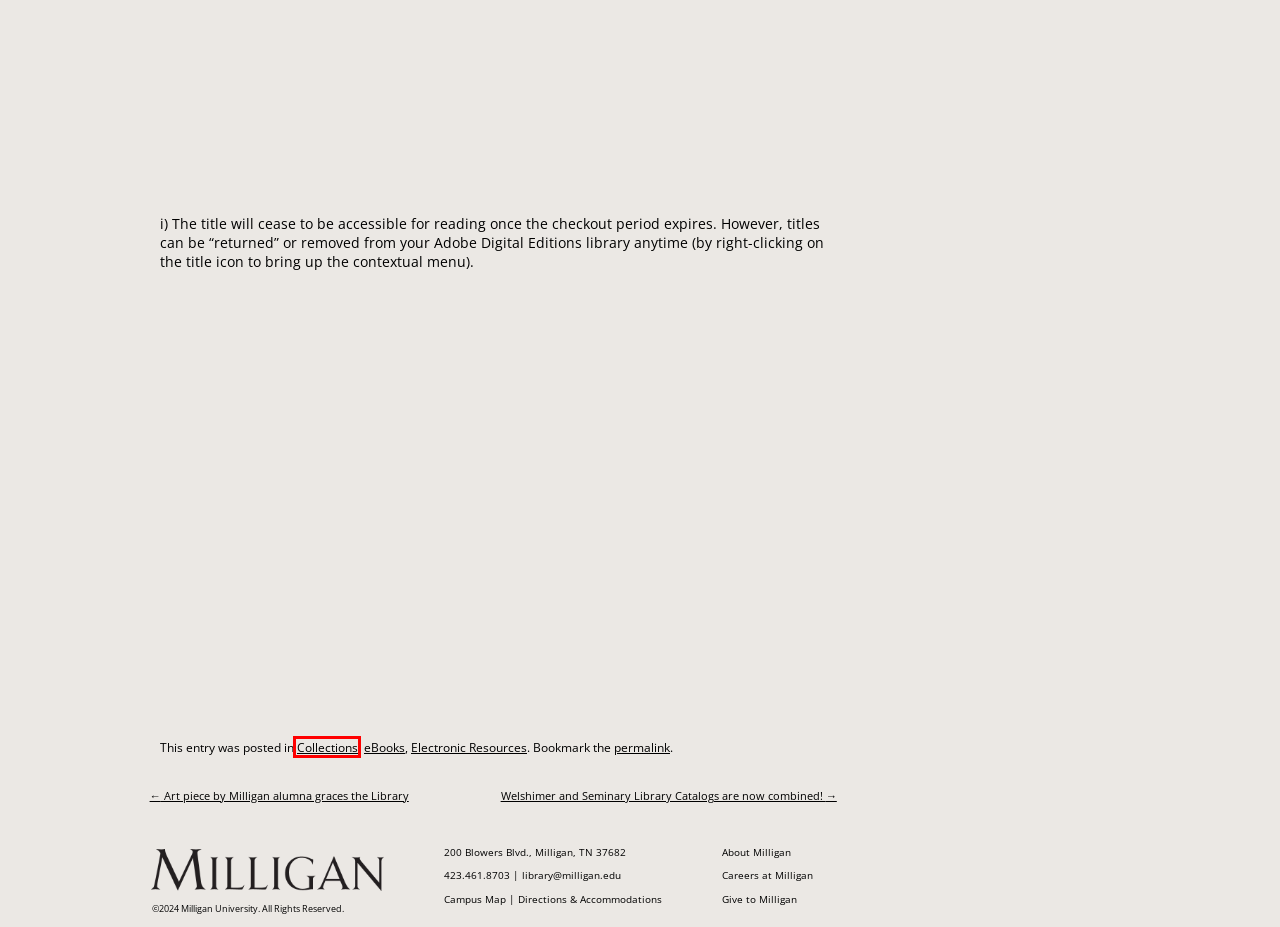Examine the screenshot of the webpage, noting the red bounding box around a UI element. Pick the webpage description that best matches the new page after the element in the red bounding box is clicked. Here are the candidates:
A. About Milligan - Milligan University
B. Welshimer and Seminary Library Catalogs are now combined! | Milligan Libraries
C. Art piece by Milligan alumna graces the Library | Milligan Libraries
D. Advancement - Milligan University
E. Electronic Resources | Milligan Libraries
F. eBooks | Milligan Libraries
G. Jobs - Milligan University
H. Collections | Milligan Libraries

H